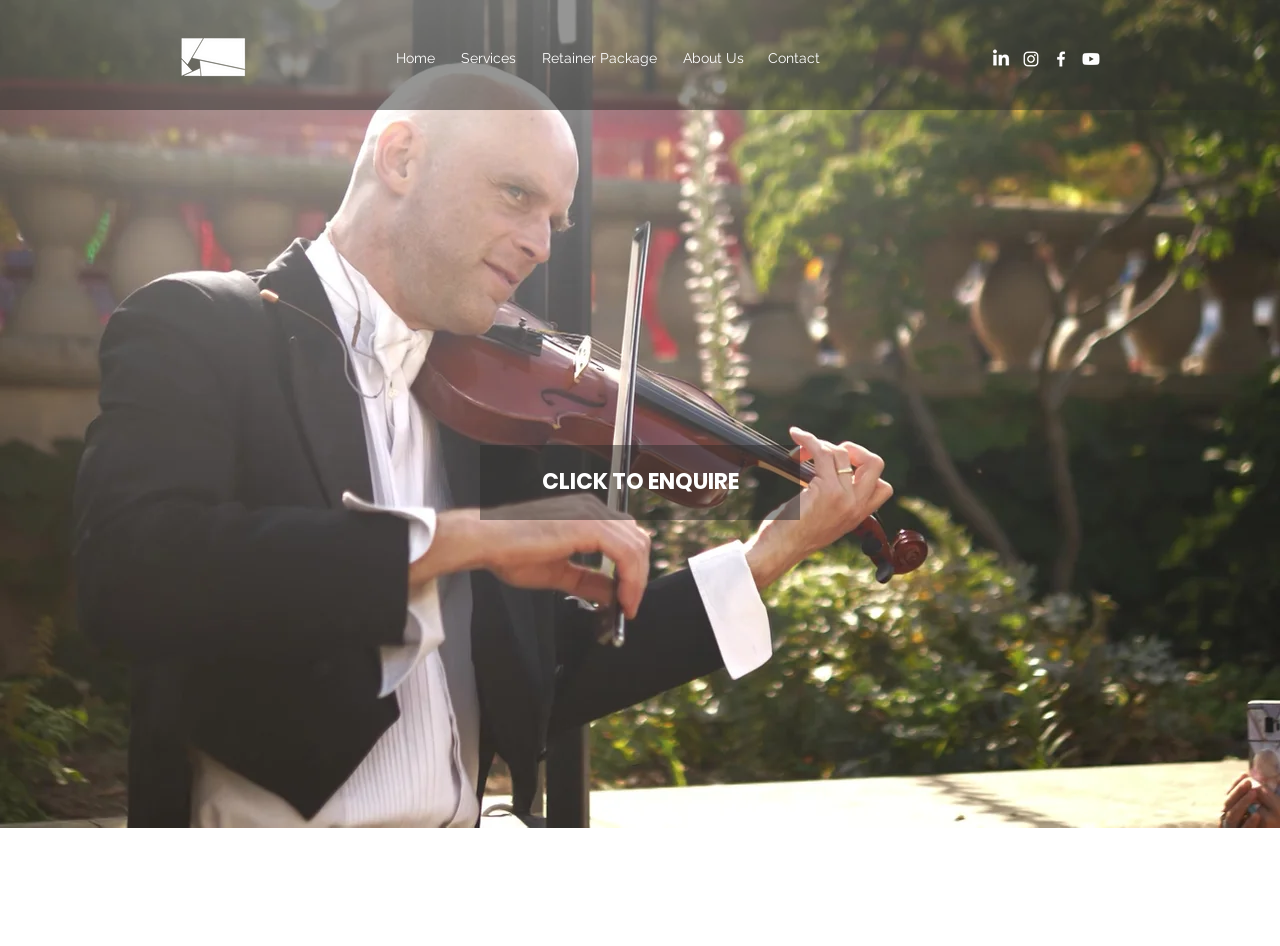Determine the coordinates of the bounding box for the clickable area needed to execute this instruction: "Click the Services link".

[0.35, 0.045, 0.413, 0.077]